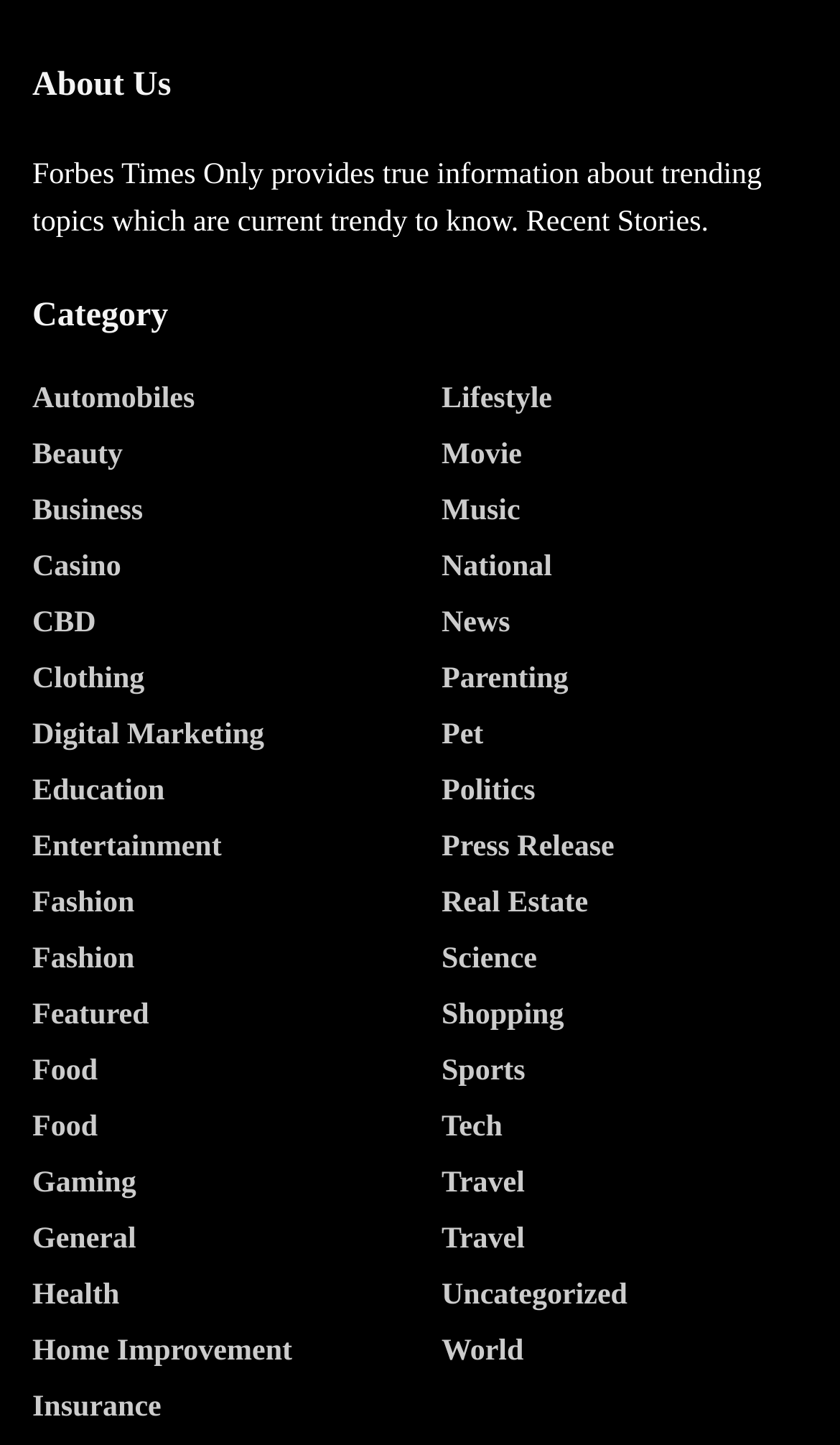Please look at the image and answer the question with a detailed explanation: What is the main topic of the webpage?

The webpage has a heading 'About Us' and a static text 'Forbes Times Only provides true information about trending topics which are current trendy to know. Recent Stories.' which suggests that the main topic of the webpage is trending topics.